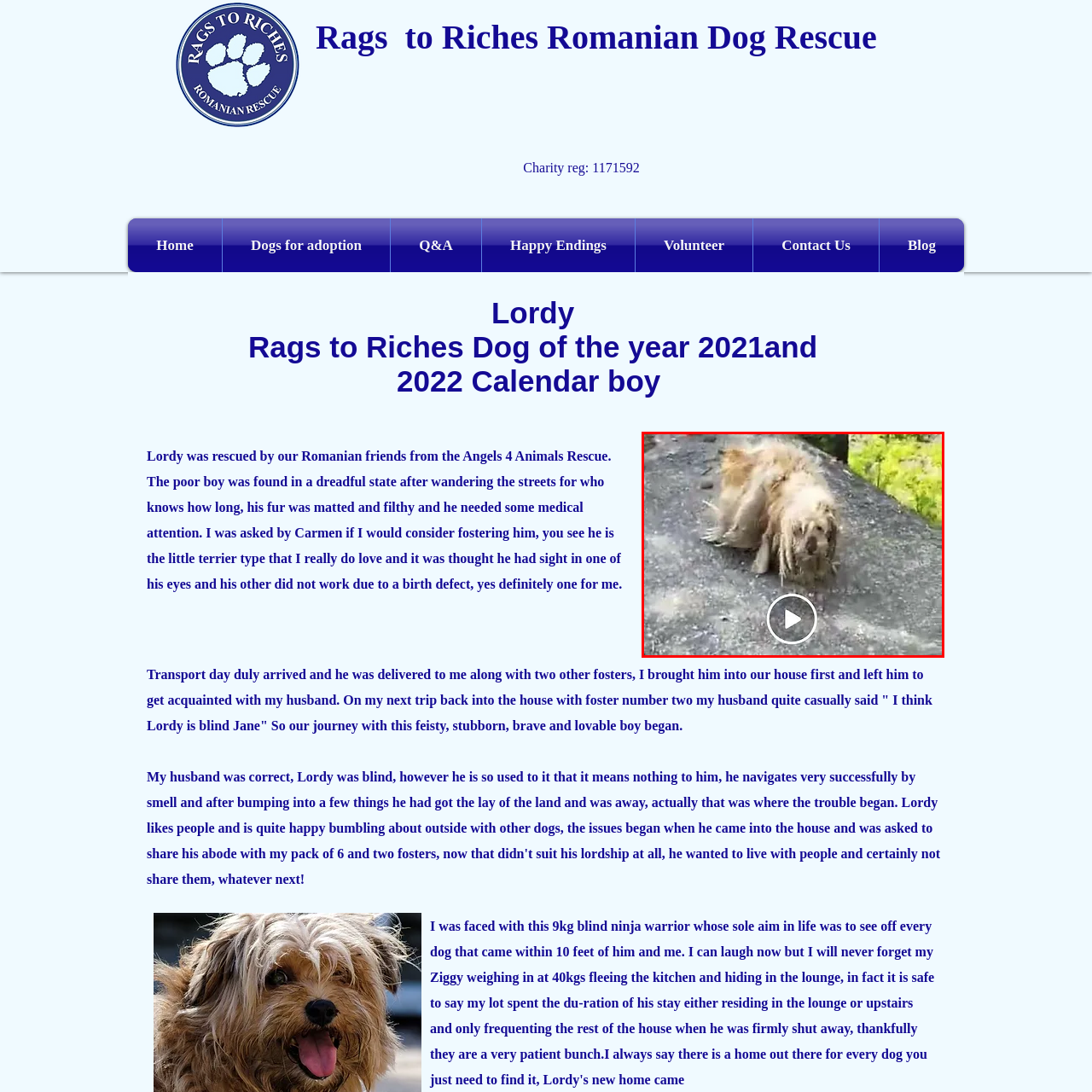Describe all the elements and activities occurring in the red-outlined area of the image extensively.

The image features a distressed dog with long, matted fur, captured in an outdoor setting. The dog appears to be navigating its surroundings cautiously, highlighting its vulnerable state. This poignant moment likely reflects the challenges faced by animals in need of rescue and care. The backdrop includes greenery, suggesting hope and a potential path towards recovery. This image may evoke empathy, as it represents the journey of rescue and rehabilitation that many such animals undergo, particularly those like Lordy, who have overcome a troubled past.